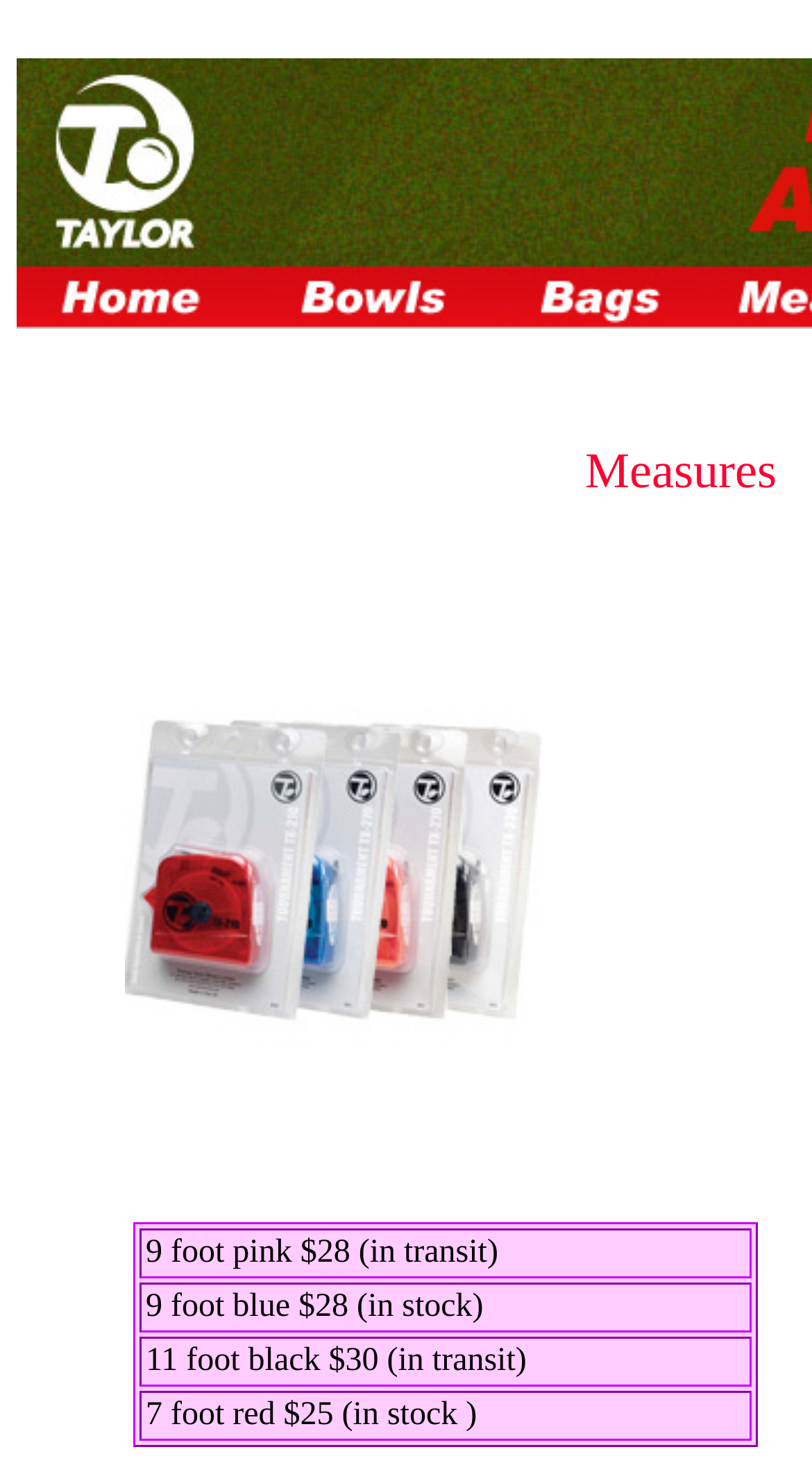What is the color of the 7 foot product?
Using the details shown in the screenshot, provide a comprehensive answer to the question.

I looked at the table and found the row with '7 foot' and saw that the color is red.